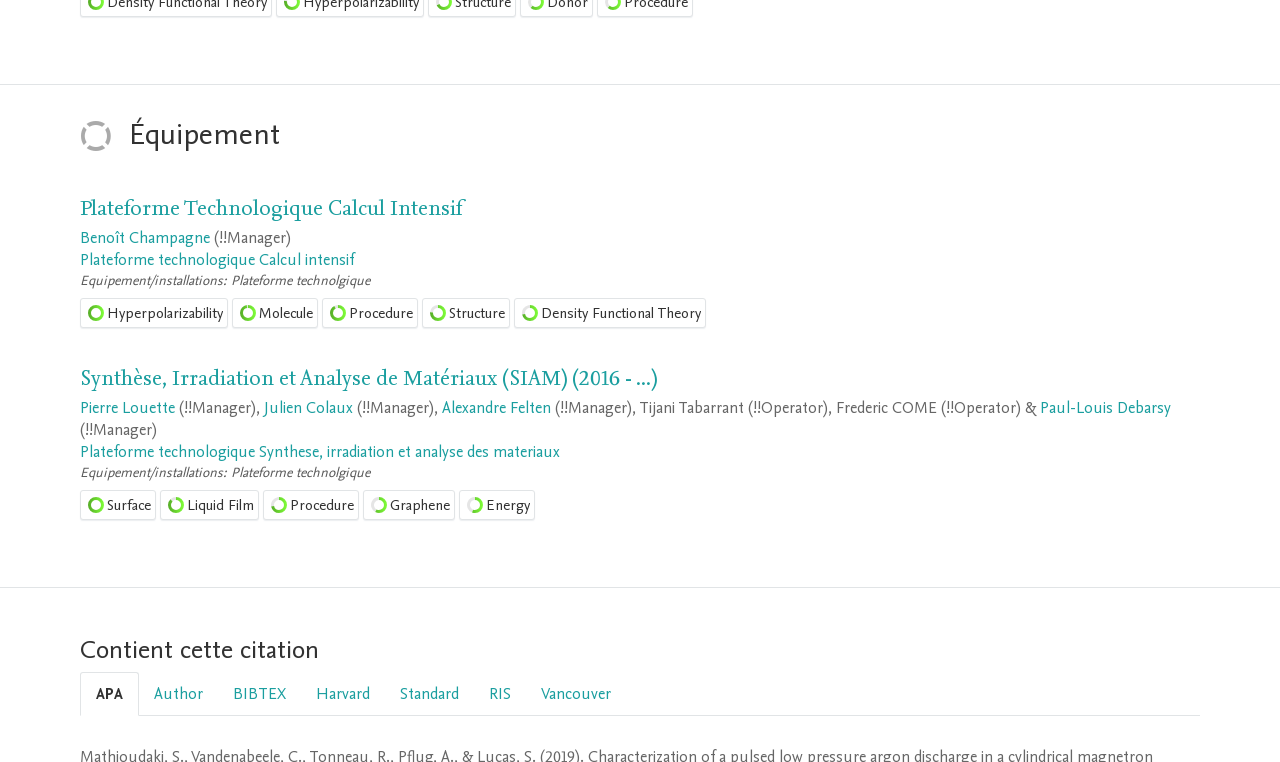What is the name of the second platform?
Provide a detailed answer to the question, using the image to inform your response.

I looked at the headings on the webpage and found the second platform, which is 'Synthèse, Irradiation et Analyse de Matériaux (SIAM) (2016 -...)'. This is the name of the second platform.